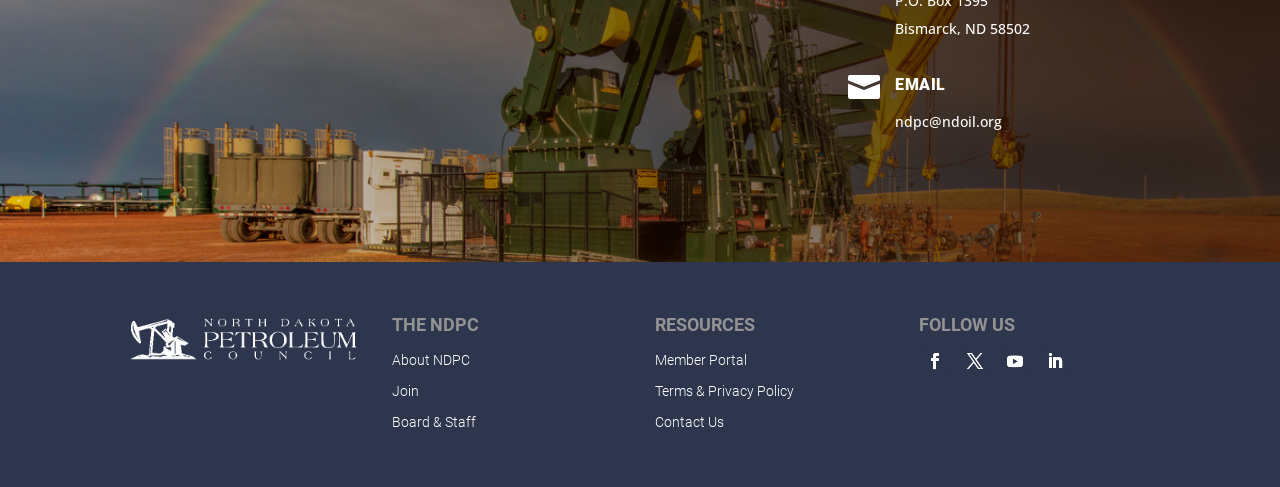What are the resources provided by NDPC? Observe the screenshot and provide a one-word or short phrase answer.

Member Portal, Terms & Privacy Policy